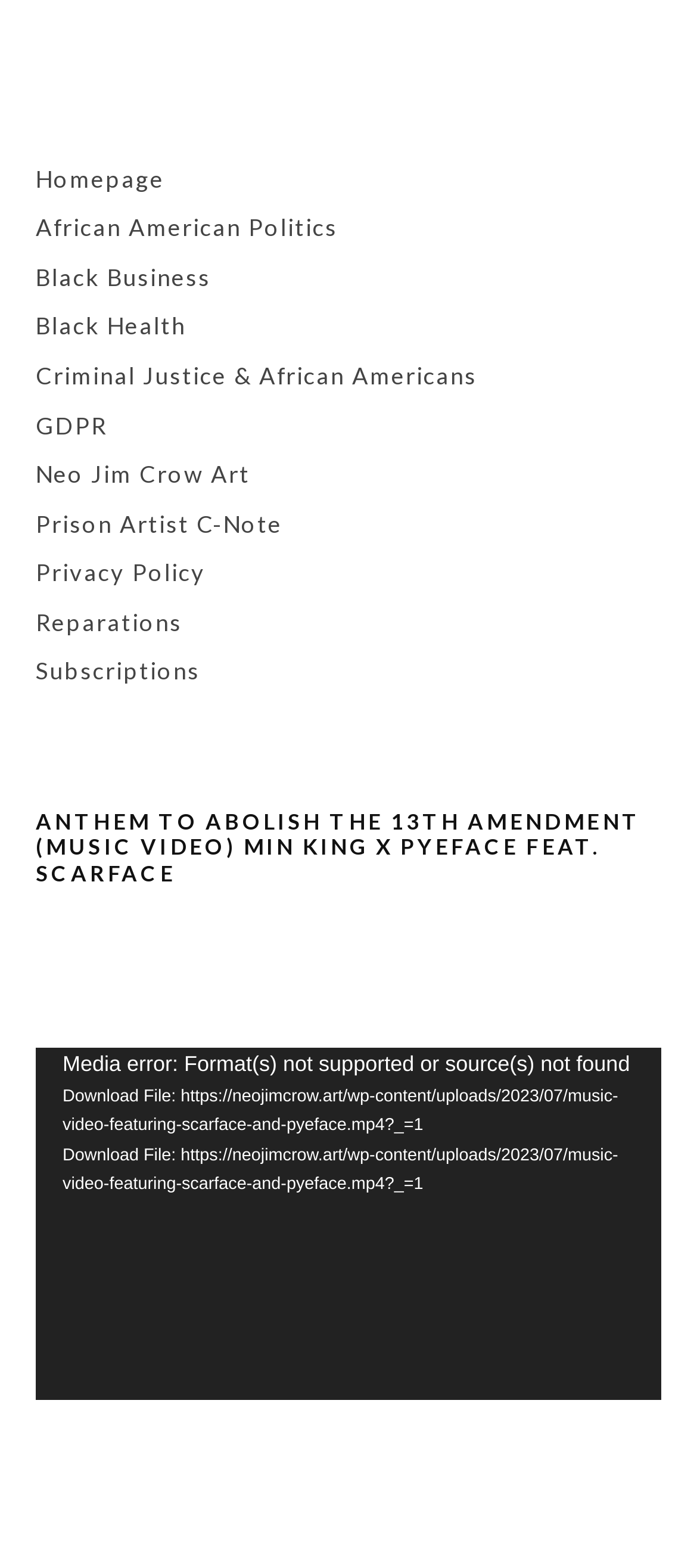Bounding box coordinates are specified in the format (top-left x, top-left y, bottom-right x, bottom-right y). All values are floating point numbers bounded between 0 and 1. Please provide the bounding box coordinate of the region this sentence describes: Criminal Justice & African Americans

[0.051, 0.239, 0.685, 0.258]